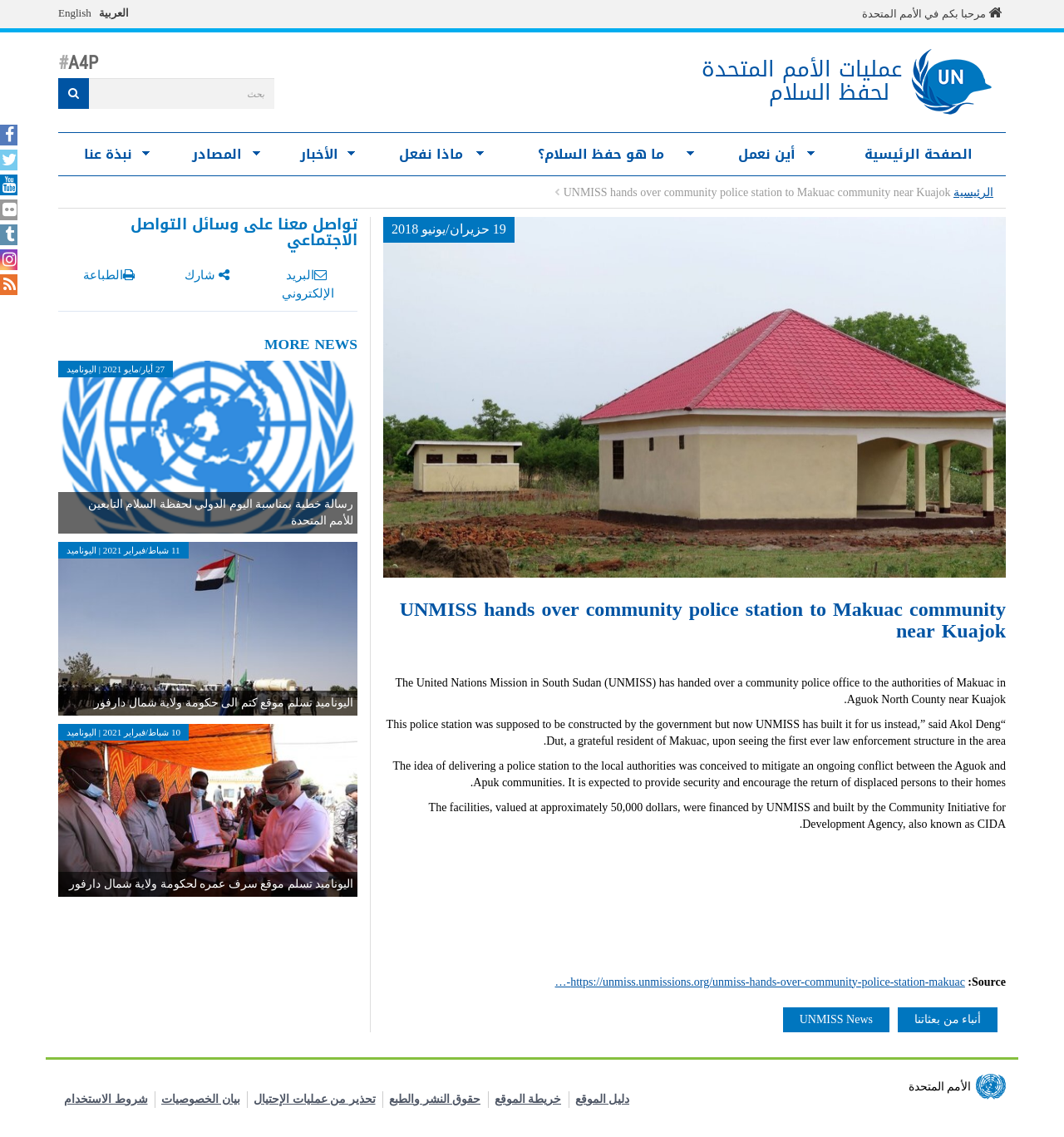Please specify the bounding box coordinates of the element that should be clicked to execute the given instruction: 'read more news'. Ensure the coordinates are four float numbers between 0 and 1, expressed as [left, top, right, bottom].

[0.055, 0.317, 0.336, 0.469]